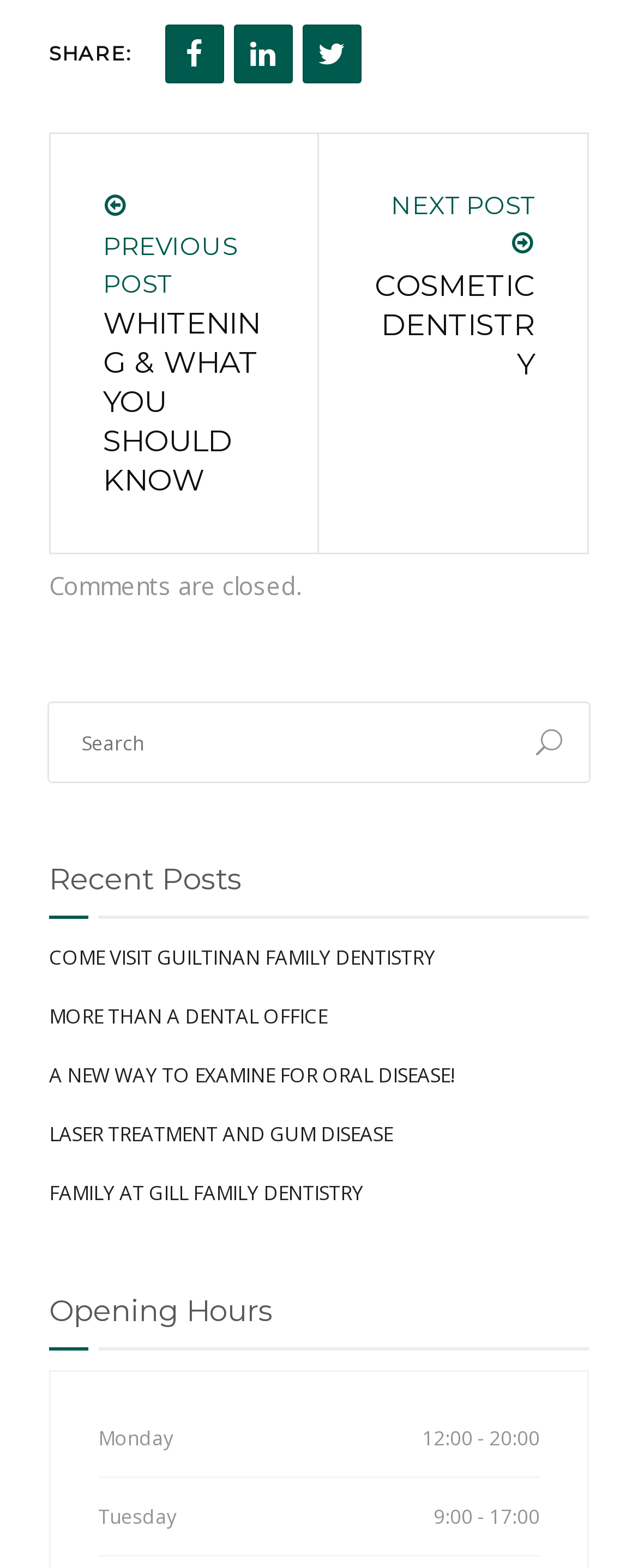Find the bounding box coordinates of the element you need to click on to perform this action: 'read the article about Pom Pom Shower Curtain'. The coordinates should be represented by four float values between 0 and 1, in the format [left, top, right, bottom].

None